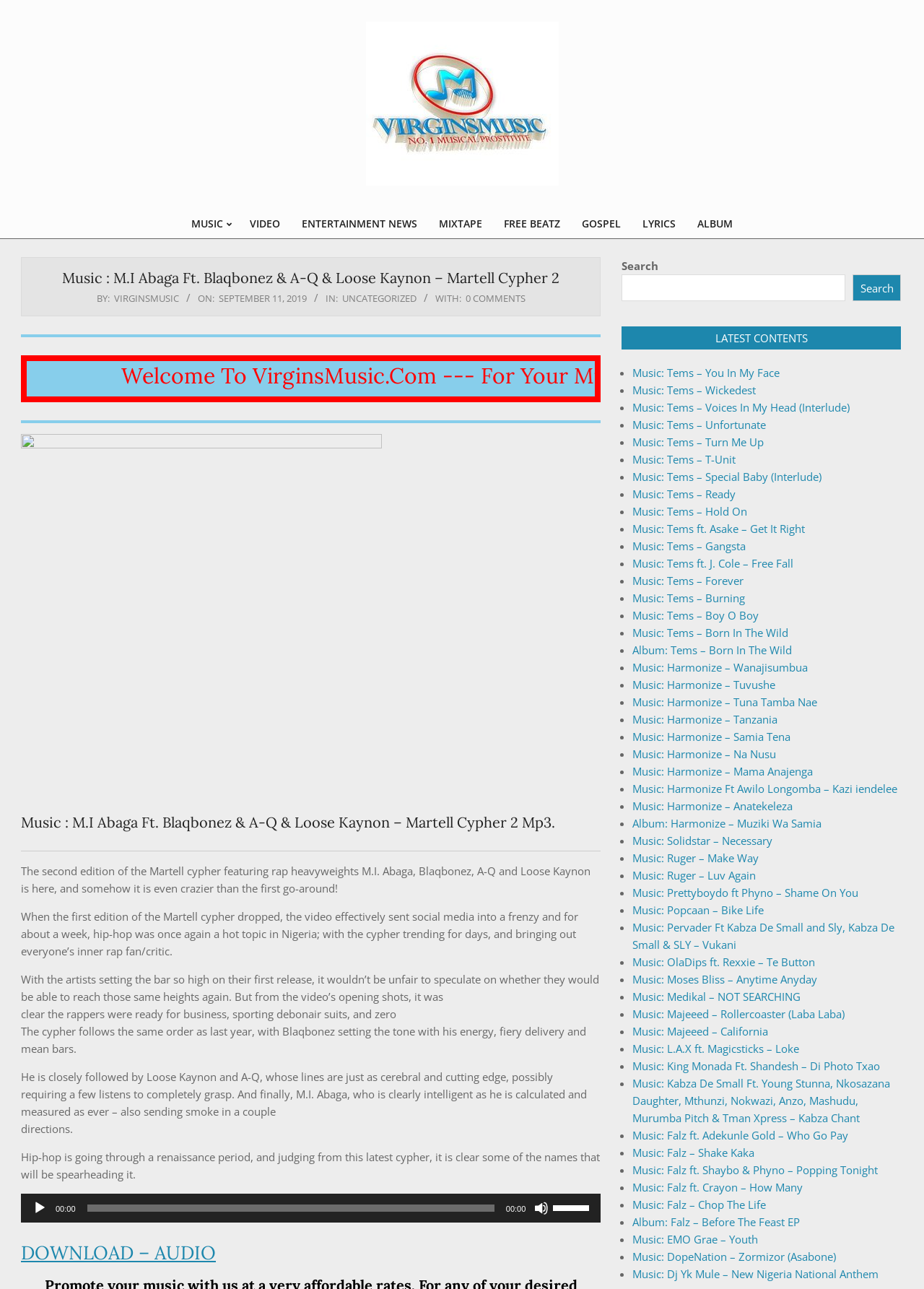What is the purpose of the 'Search' box?
From the screenshot, supply a one-word or short-phrase answer.

To search for content